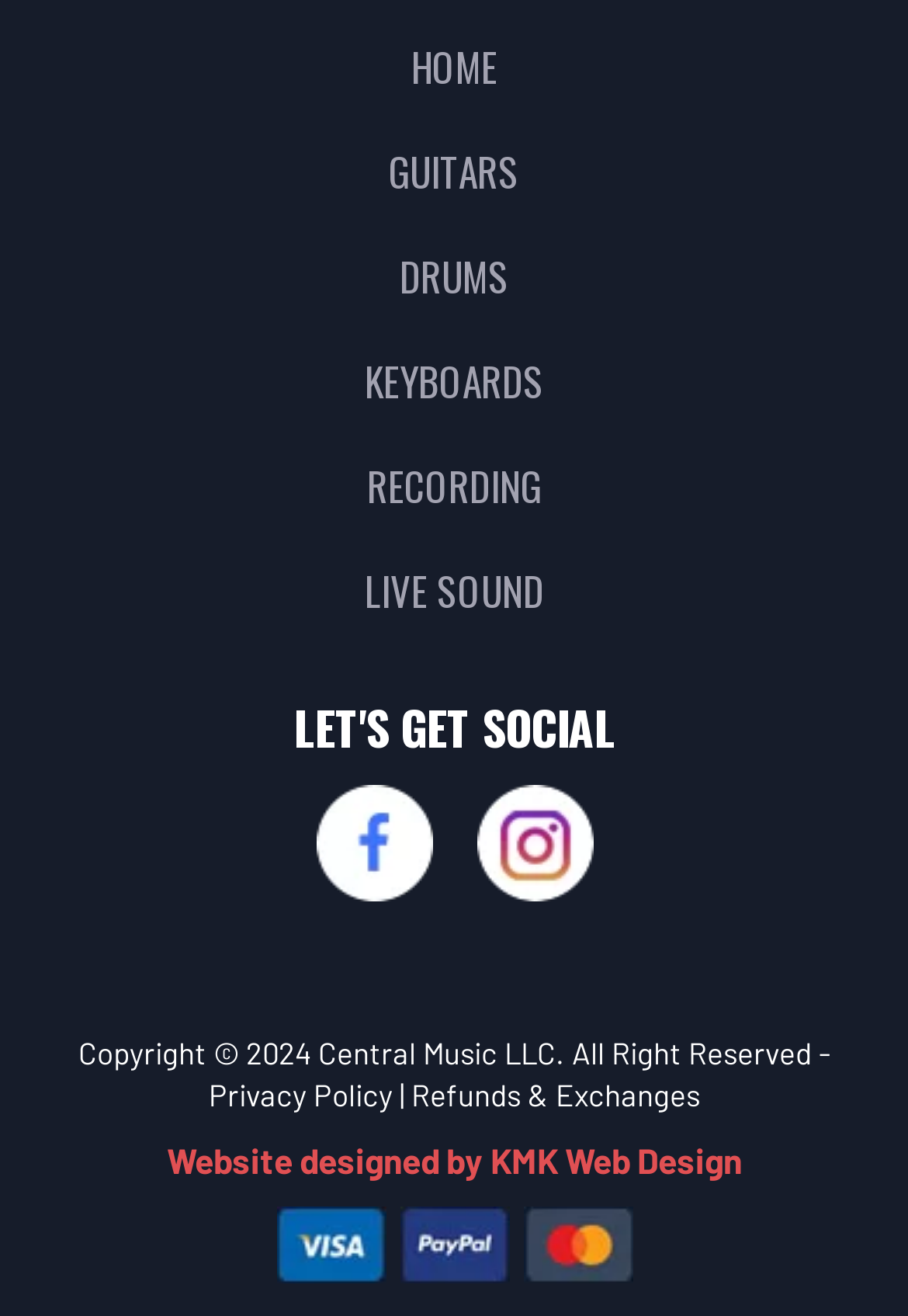What year is the copyright for this website?
Based on the image, answer the question with as much detail as possible.

The website has a copyright notice at the bottom that says 'Copyright © 2024 Central Music LLC. All Right Reserved', which indicates that the copyright year is 2024.